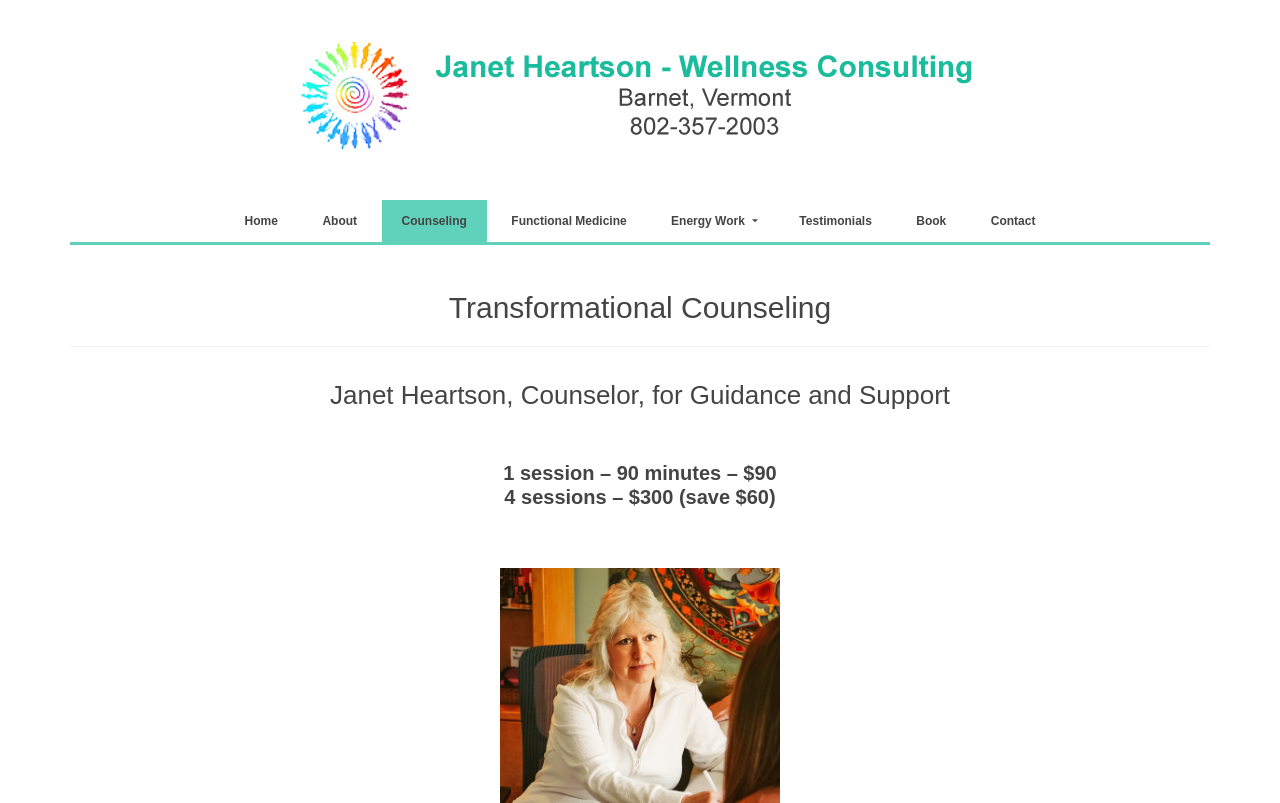Reply to the question with a single word or phrase:
What is the cost of a single session?

$90